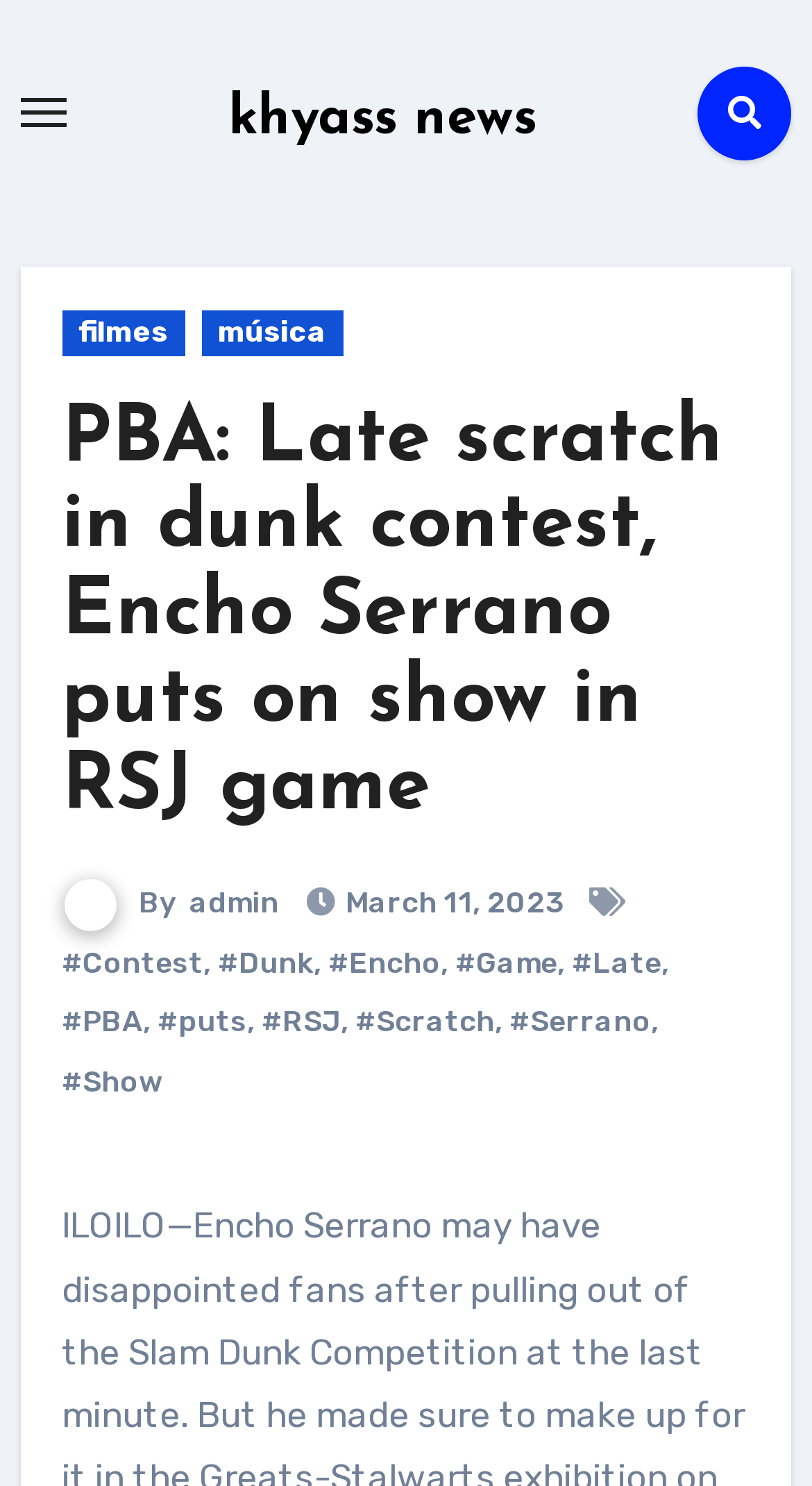Carefully examine the image and provide an in-depth answer to the question: What is Encho Serrano's recent activity?

Based on the webpage content, Encho Serrano recently participated in an RSJ game and put on a show, making up for his earlier disappointment of pulling out of the Slam Dunk Competition.